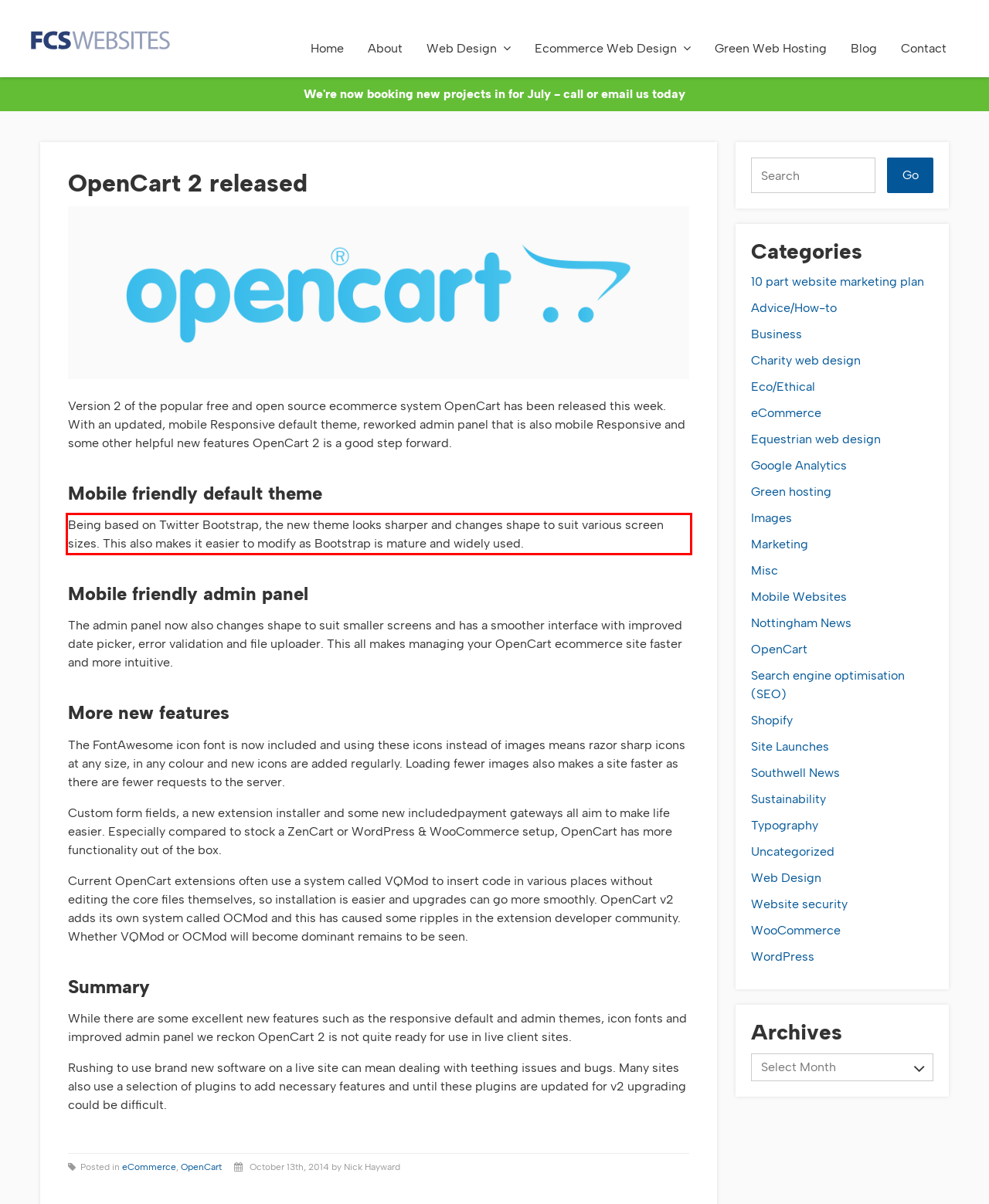Inspect the webpage screenshot that has a red bounding box and use OCR technology to read and display the text inside the red bounding box.

Being based on Twitter Bootstrap, the new theme looks sharper and changes shape to suit various screen sizes. This also makes it easier to modify as Bootstrap is mature and widely used.